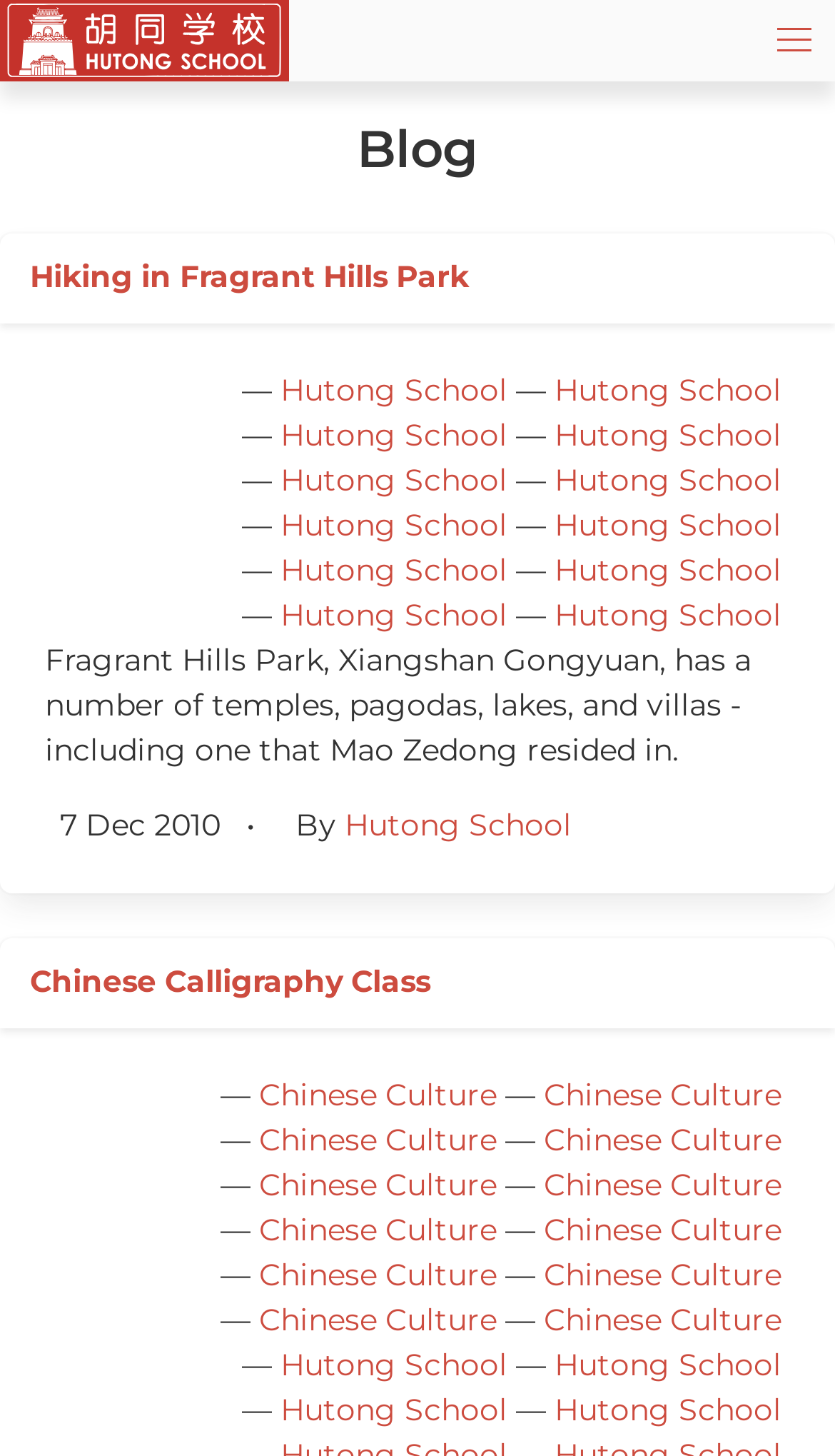What is the category of the blog post?
Kindly give a detailed and elaborate answer to the question.

The category of the blog post can be found below the heading 'Hiking in Fragrant Hills Park', where it says '— Chinese Culture —'.